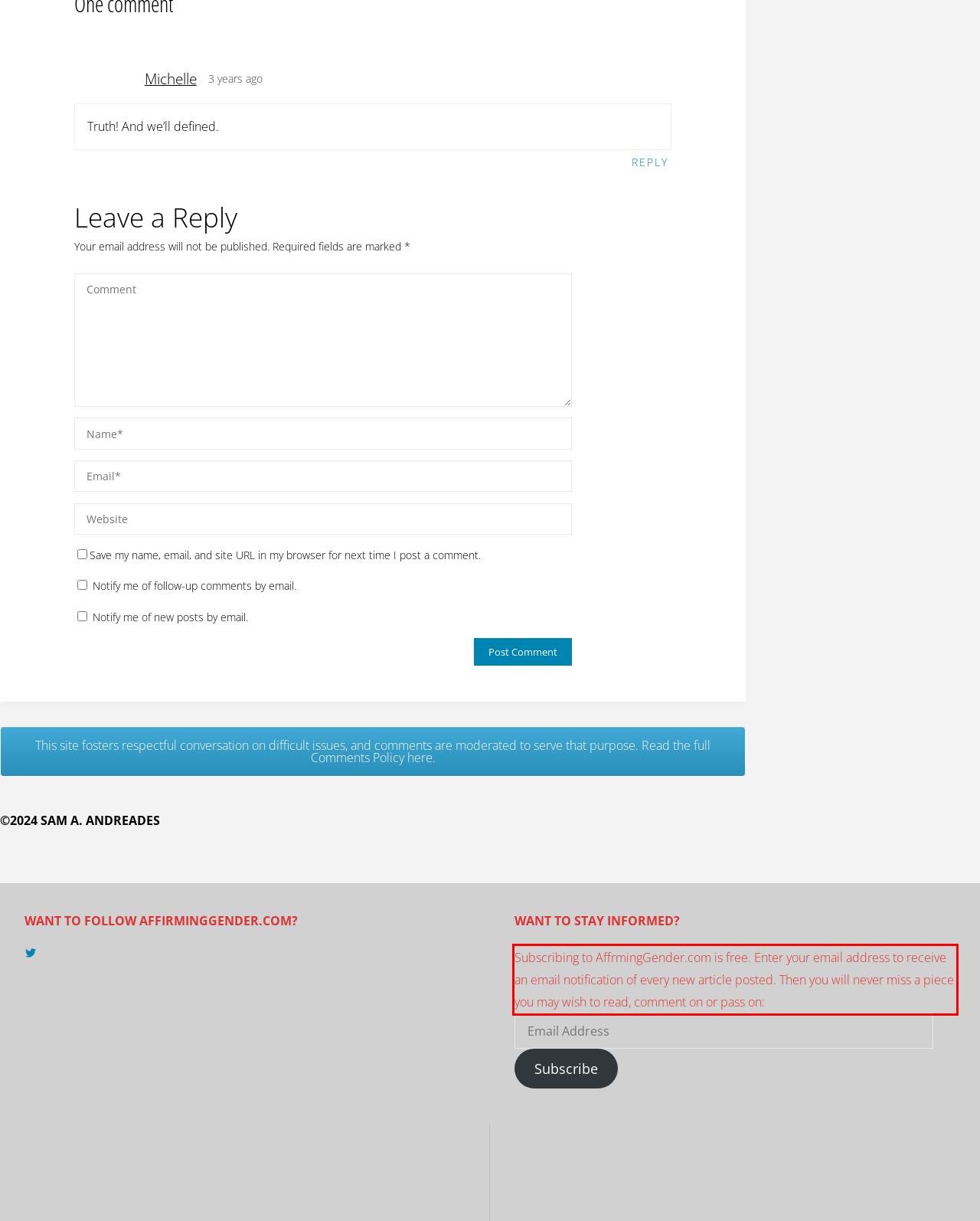Please look at the screenshot provided and find the red bounding box. Extract the text content contained within this bounding box.

Subscribing to AffrmingGender.com is free. Enter your email address to receive an email notification of every new article posted. Then you will never miss a piece you may wish to read, comment on or pass on: